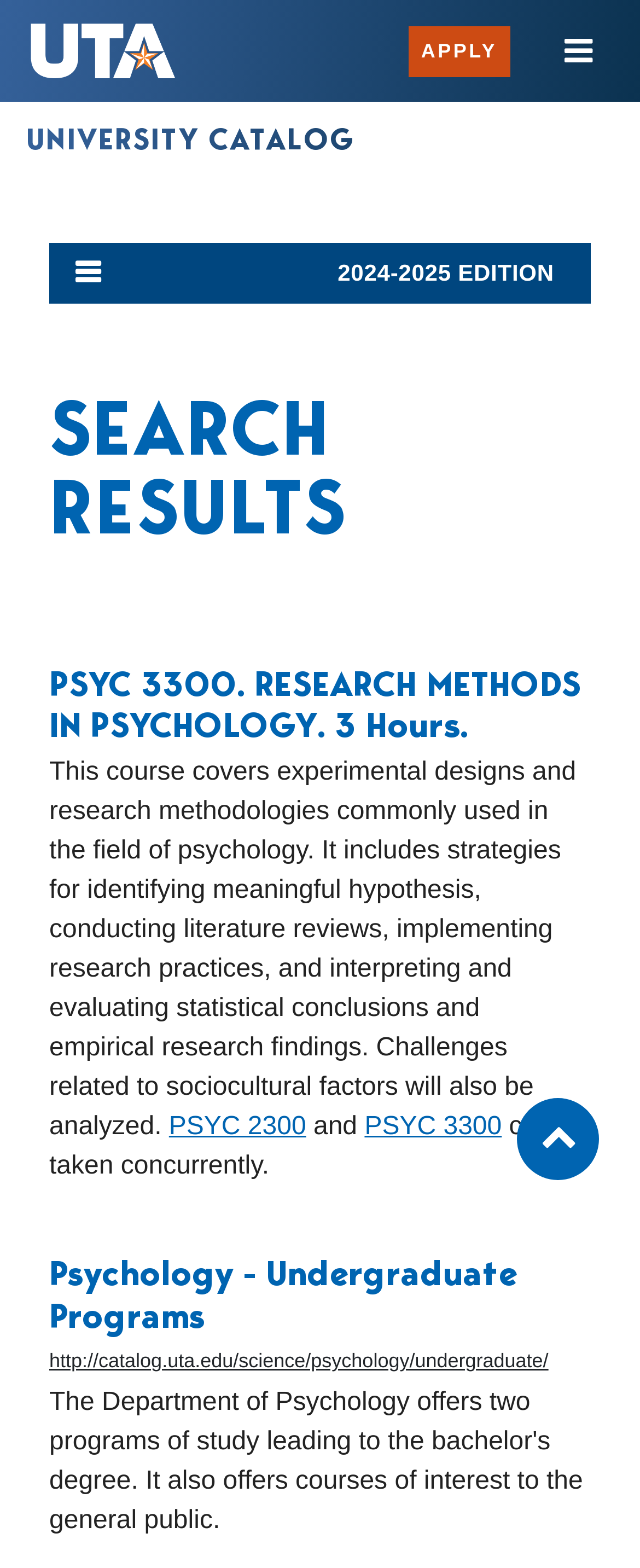What is the course number of the research methods course? Look at the image and give a one-word or short phrase answer.

PSYC 3300